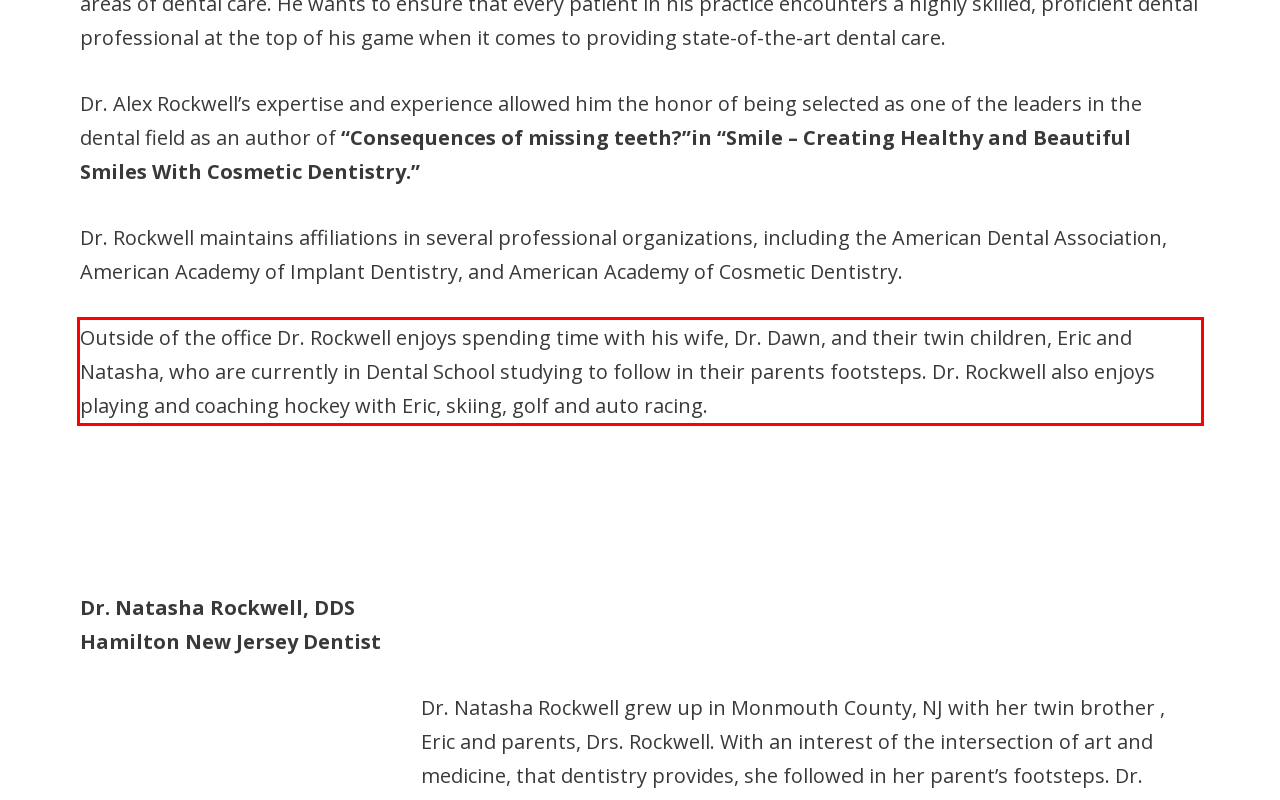Within the screenshot of a webpage, identify the red bounding box and perform OCR to capture the text content it contains.

Outside of the office Dr. Rockwell enjoys spending time with his wife, Dr. Dawn, and their twin children, Eric and Natasha, who are currently in Dental School studying to follow in their parents footsteps. Dr. Rockwell also enjoys playing and coaching hockey with Eric, skiing, golf and auto racing.